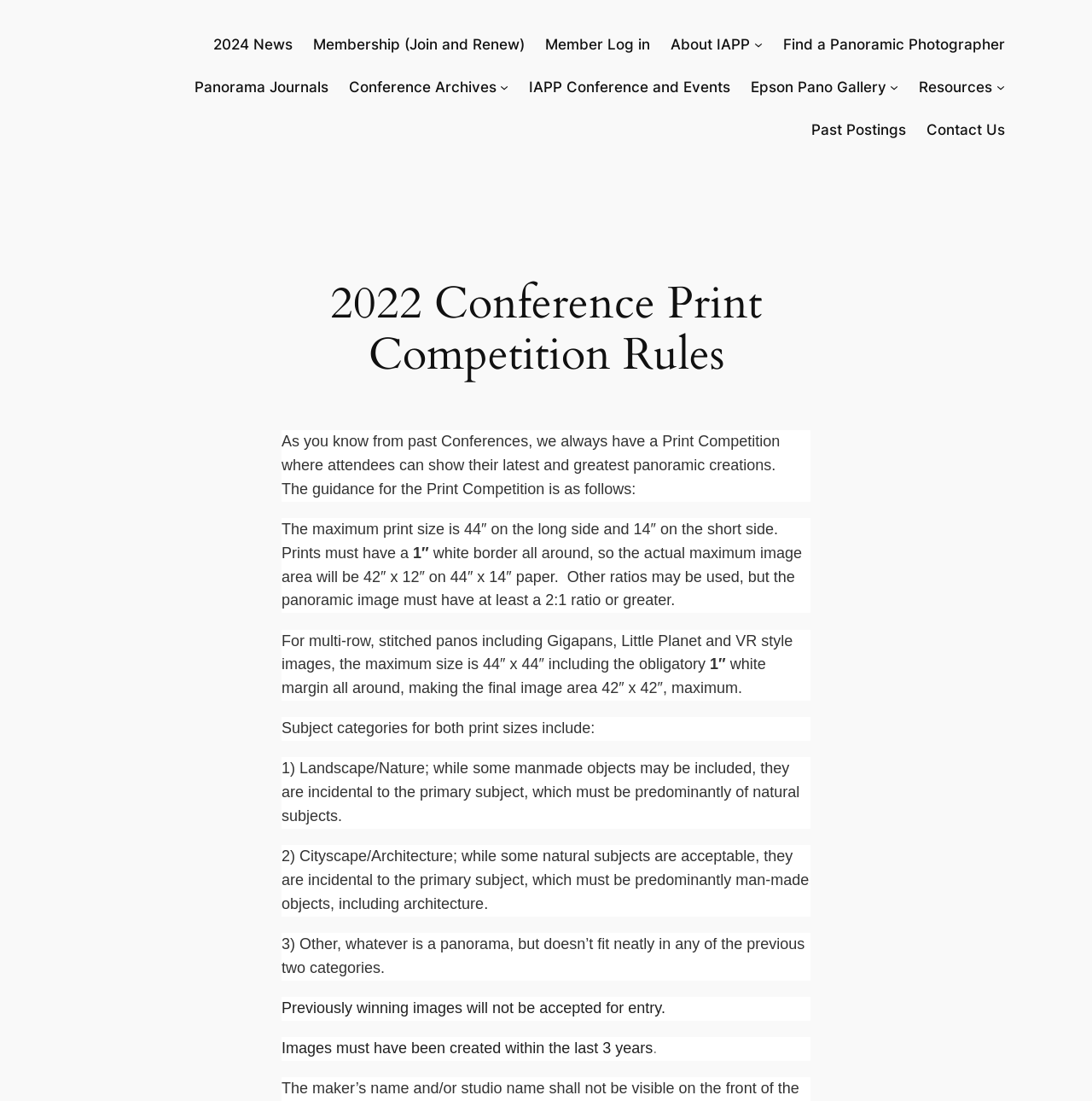Find and indicate the bounding box coordinates of the region you should select to follow the given instruction: "Contact Us".

[0.848, 0.108, 0.92, 0.128]